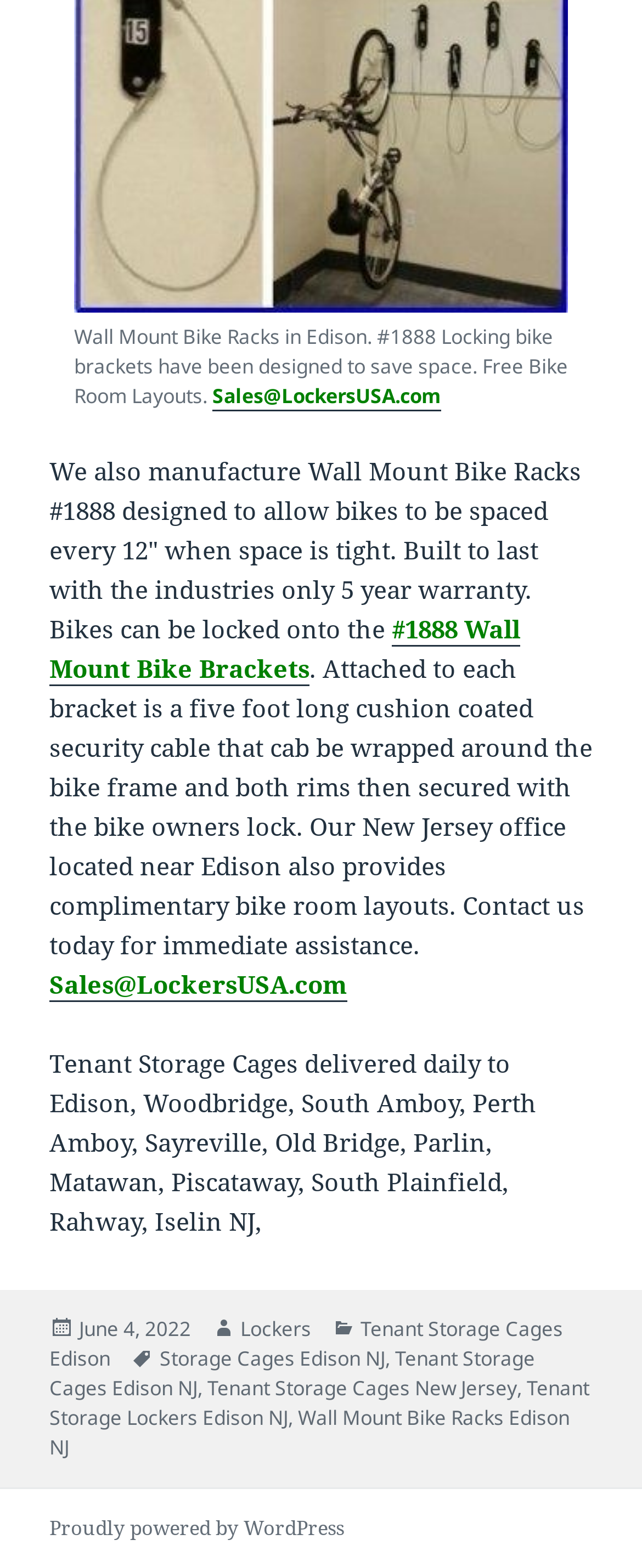What is the purpose of the security cable?
Using the image provided, answer with just one word or phrase.

To lock the bike